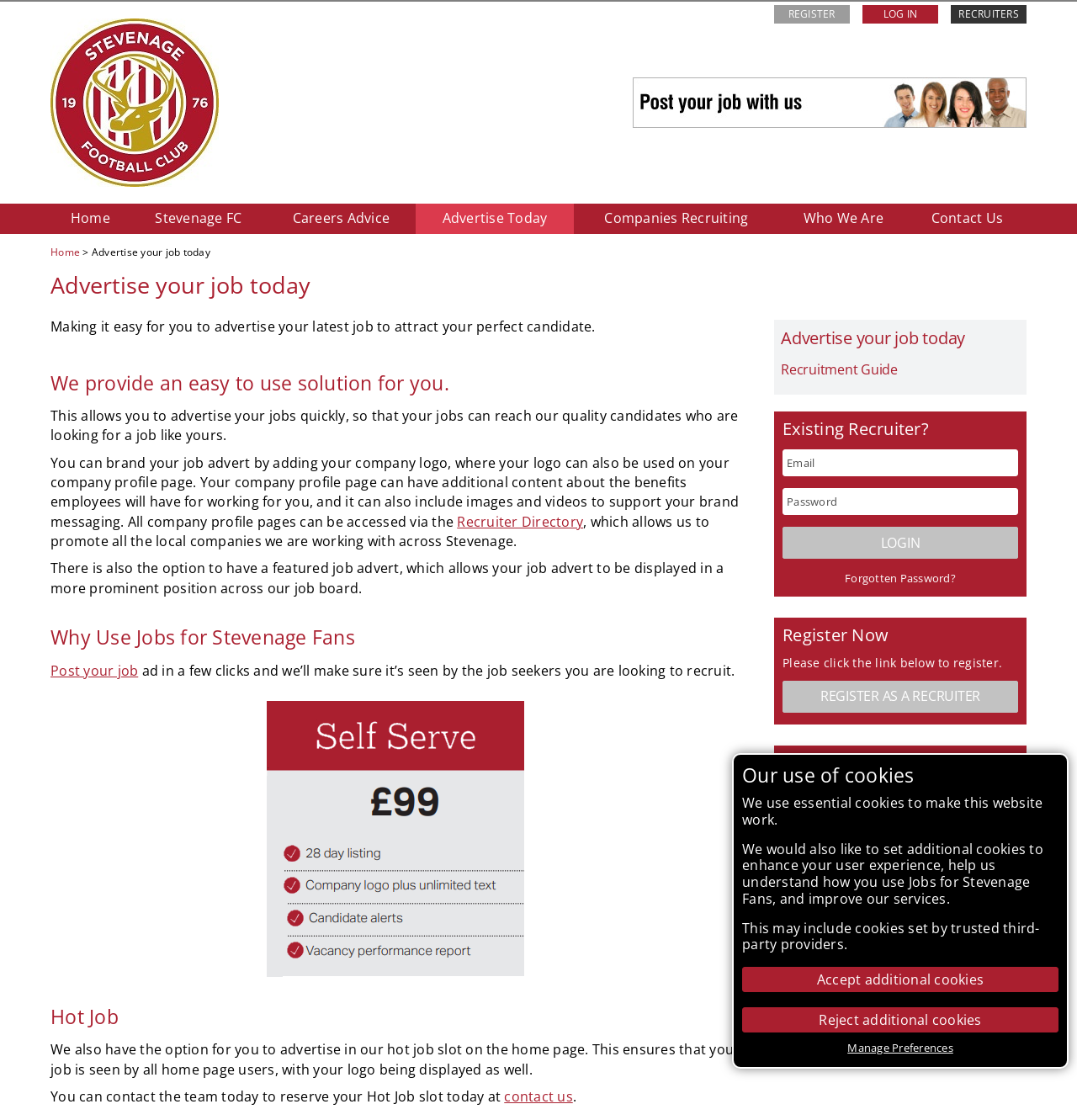What is the option to have a featured job advert?
Examine the webpage screenshot and provide an in-depth answer to the question.

According to the webpage, having a featured job advert allows the job advert to be displayed in a more prominent position across the job board, making it more visible to potential job seekers.